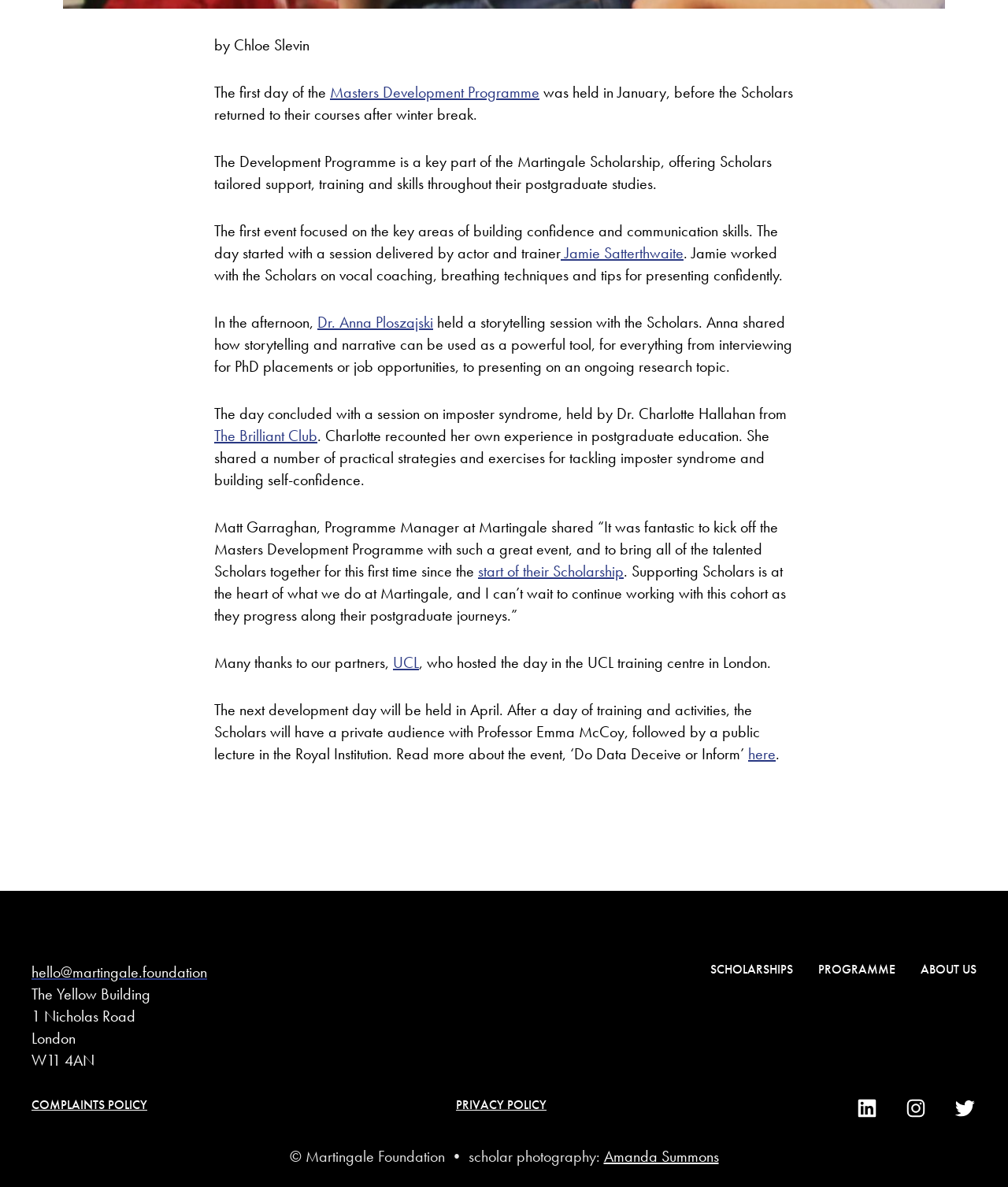Determine the bounding box coordinates for the area that needs to be clicked to fulfill this task: "Contact Martingale Foundation via email". The coordinates must be given as four float numbers between 0 and 1, i.e., [left, top, right, bottom].

[0.031, 0.81, 0.205, 0.828]